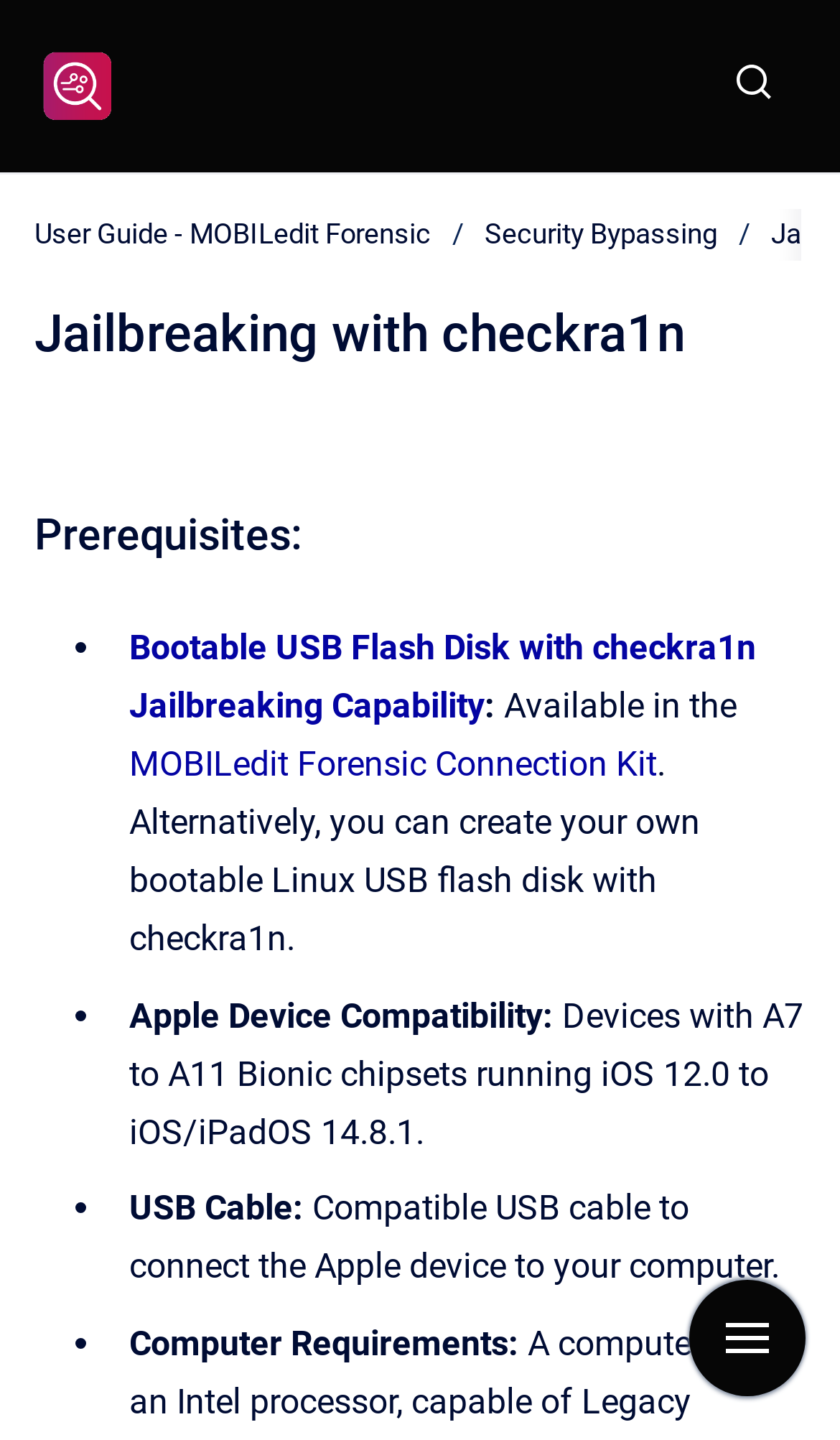What is the compatible iOS version range?
From the image, respond with a single word or phrase.

iOS 12.0 to iOS/iPadOS 14.8.1